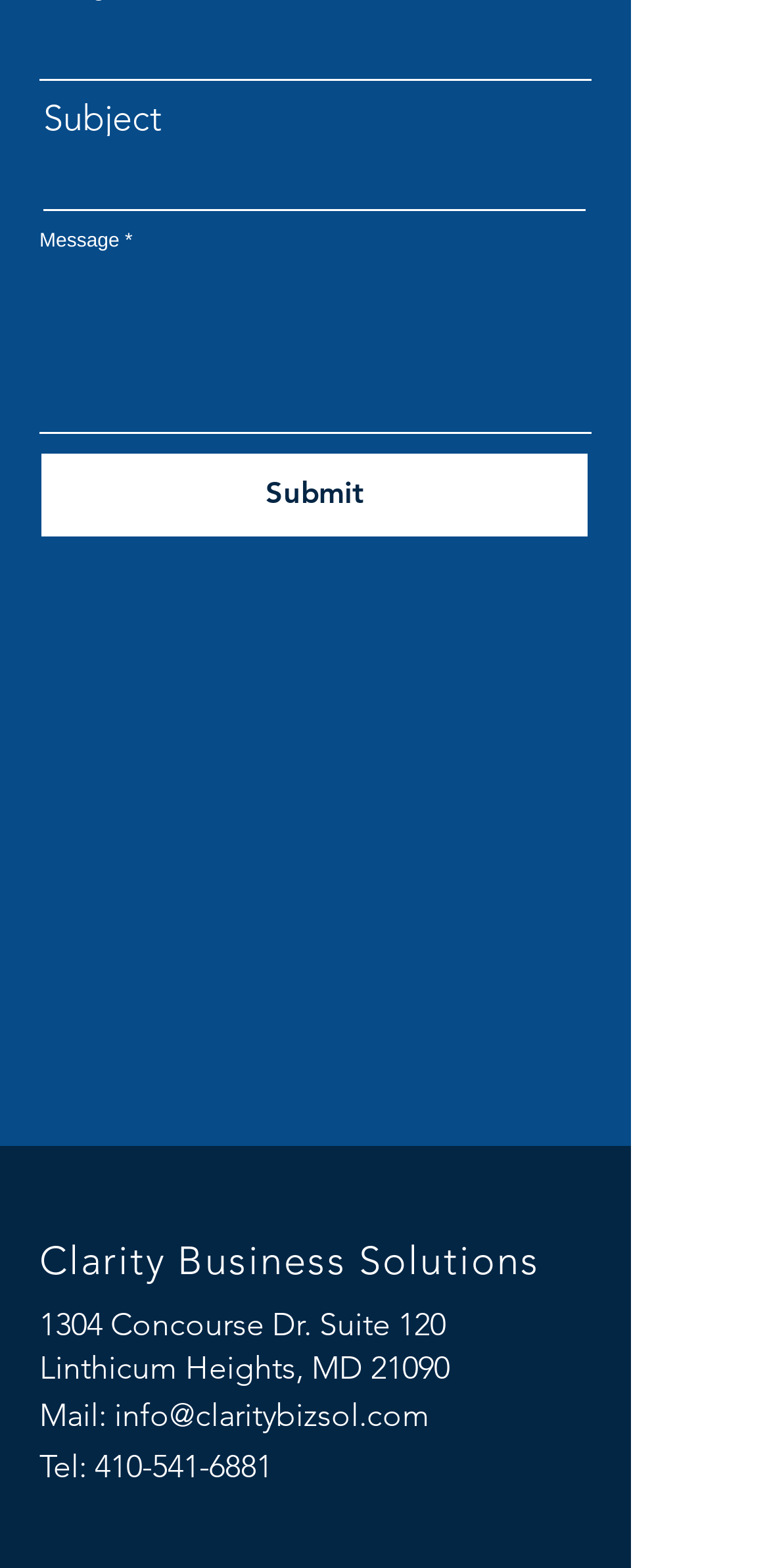Determine the bounding box for the HTML element described here: "410-541-6881". The coordinates should be given as [left, top, right, bottom] with each number being a float between 0 and 1.

[0.123, 0.923, 0.354, 0.947]